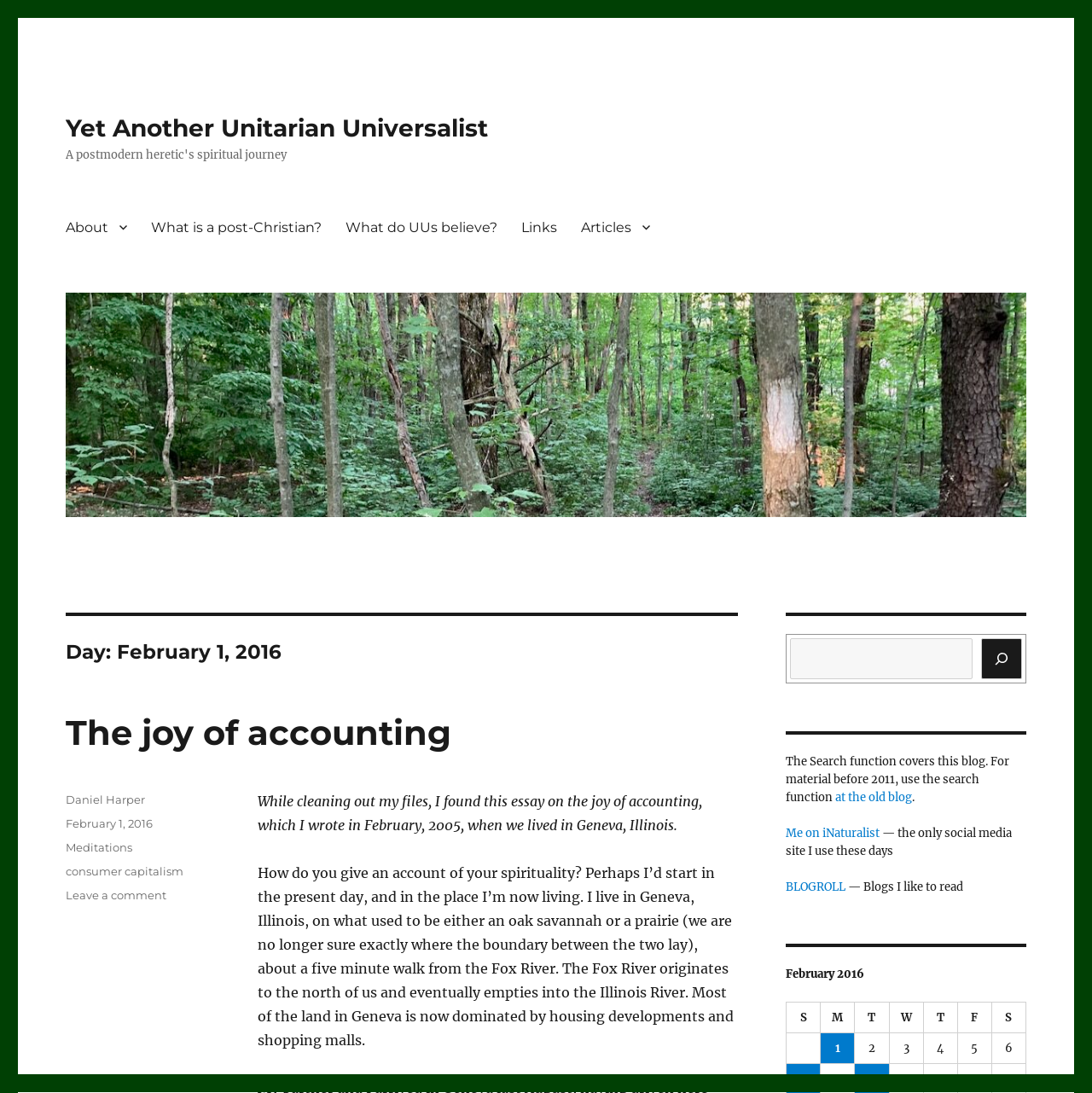Locate the UI element that matches the description consumer capitalism in the webpage screenshot. Return the bounding box coordinates in the format (top-left x, top-left y, bottom-right x, bottom-right y), with values ranging from 0 to 1.

[0.06, 0.79, 0.168, 0.803]